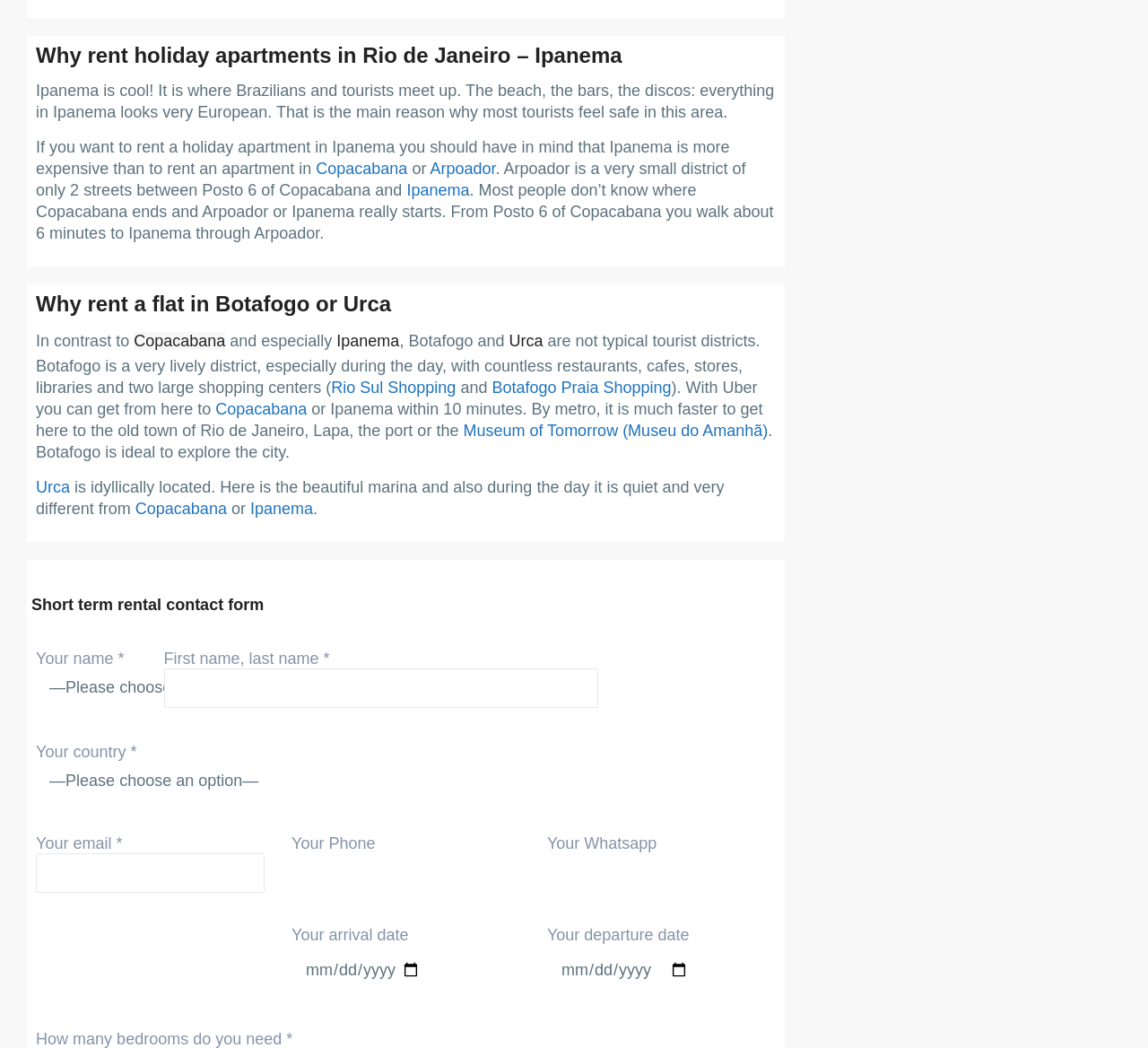Locate the bounding box coordinates of the clickable area needed to fulfill the instruction: "Read REVIEWS".

None